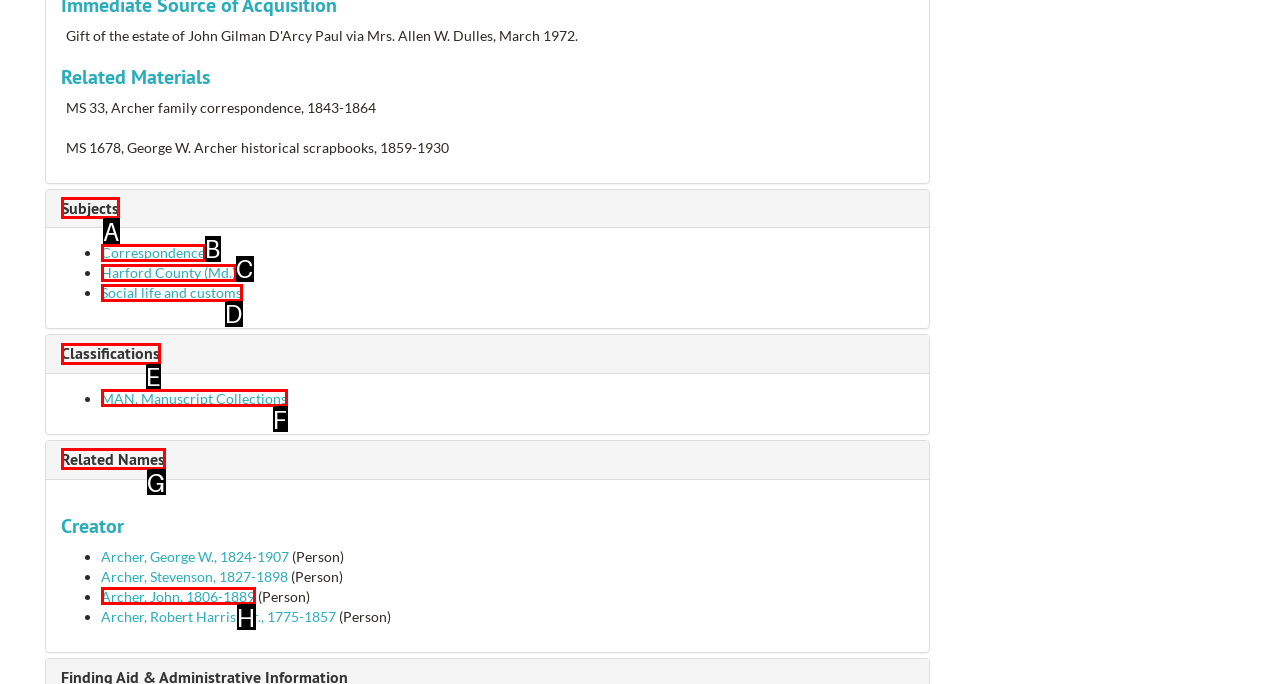Choose the HTML element you need to click to achieve the following task: Expand Subjects
Respond with the letter of the selected option from the given choices directly.

A